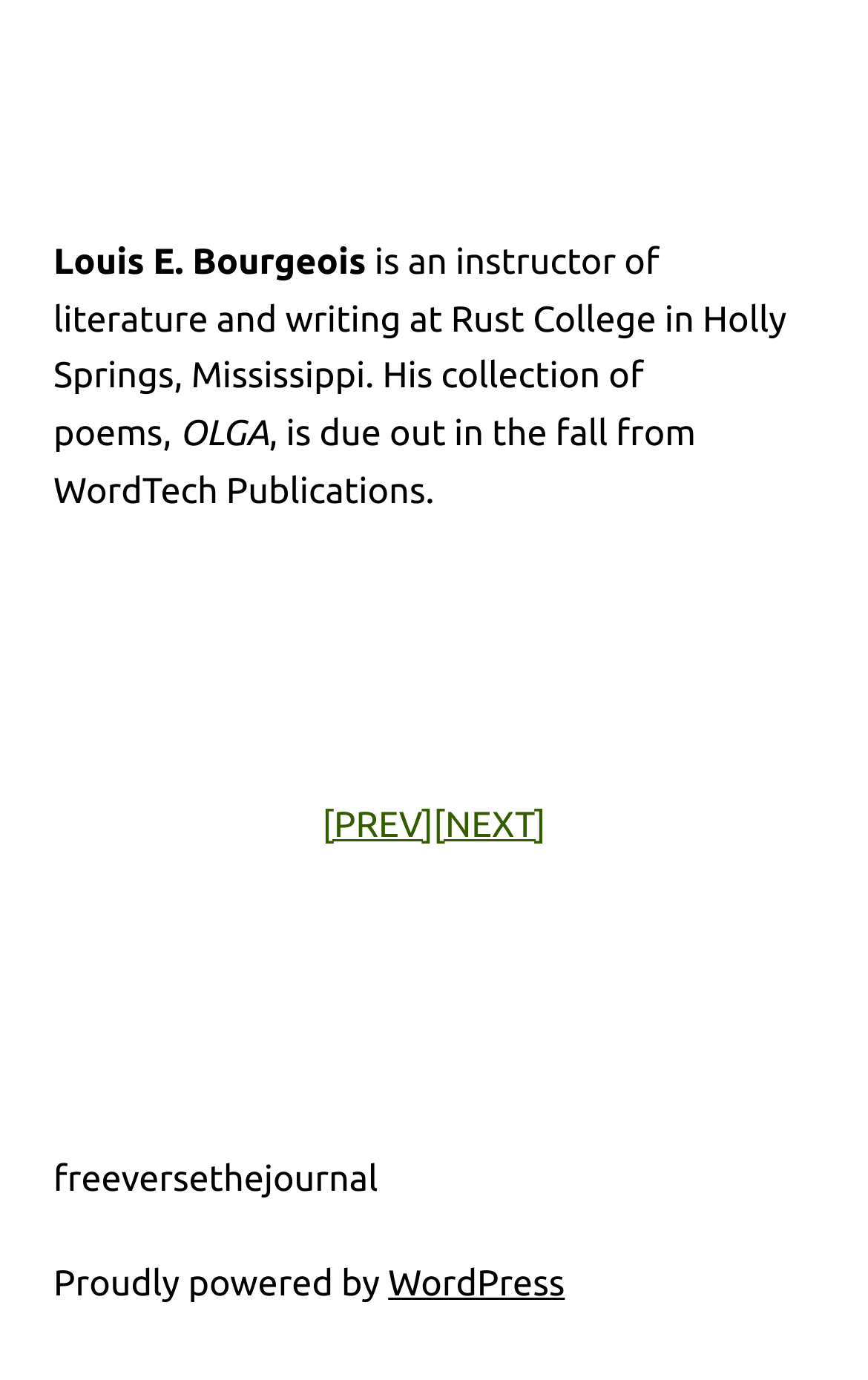From the details in the image, provide a thorough response to the question: What is the author's name?

The author's name is mentioned in the first StaticText element, which is 'Louis E. Bourgeois'.